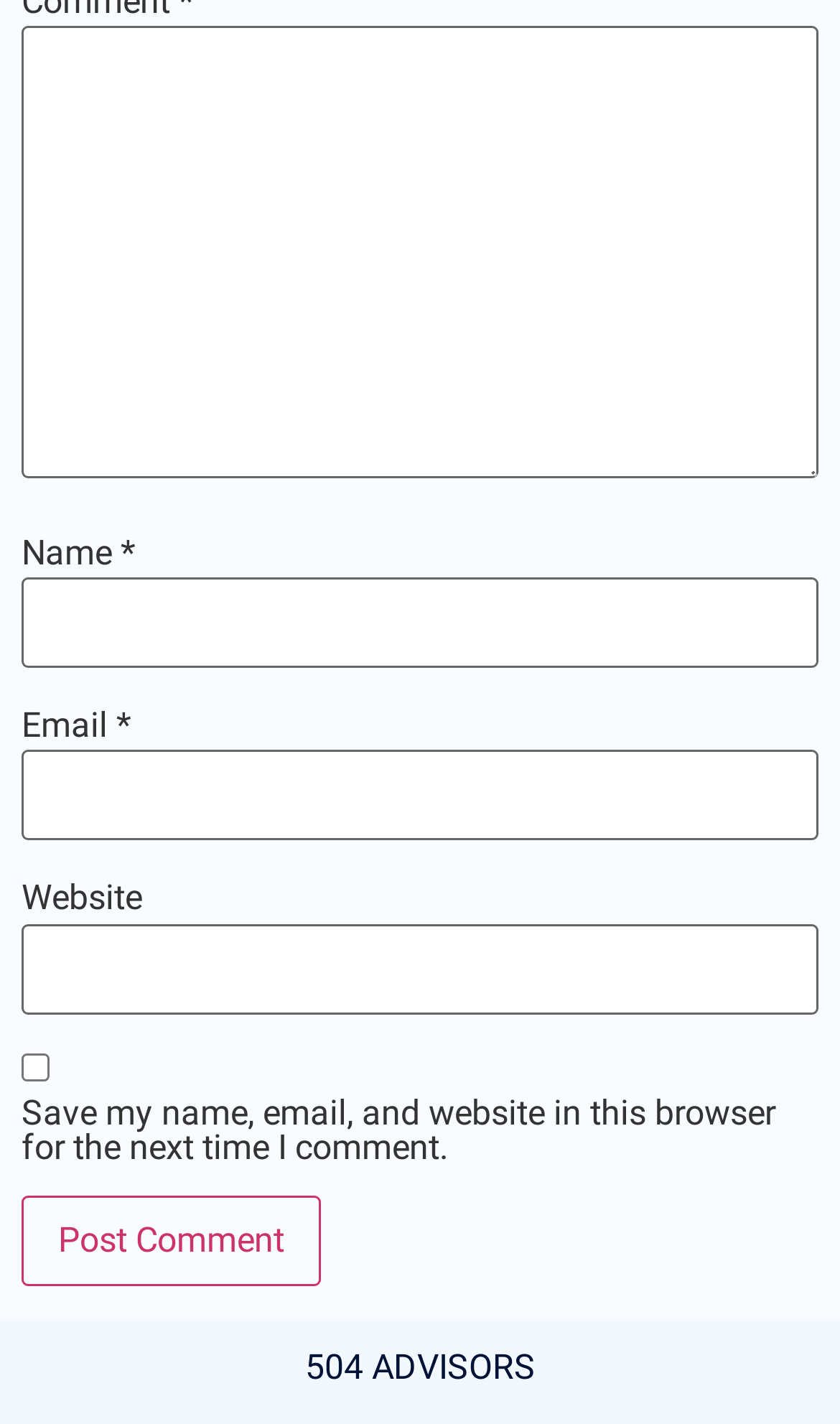Locate the UI element described as follows: "parent_node: Email * aria-describedby="email-notes" name="email"". Return the bounding box coordinates as four float numbers between 0 and 1 in the order [left, top, right, bottom].

[0.026, 0.527, 0.974, 0.59]